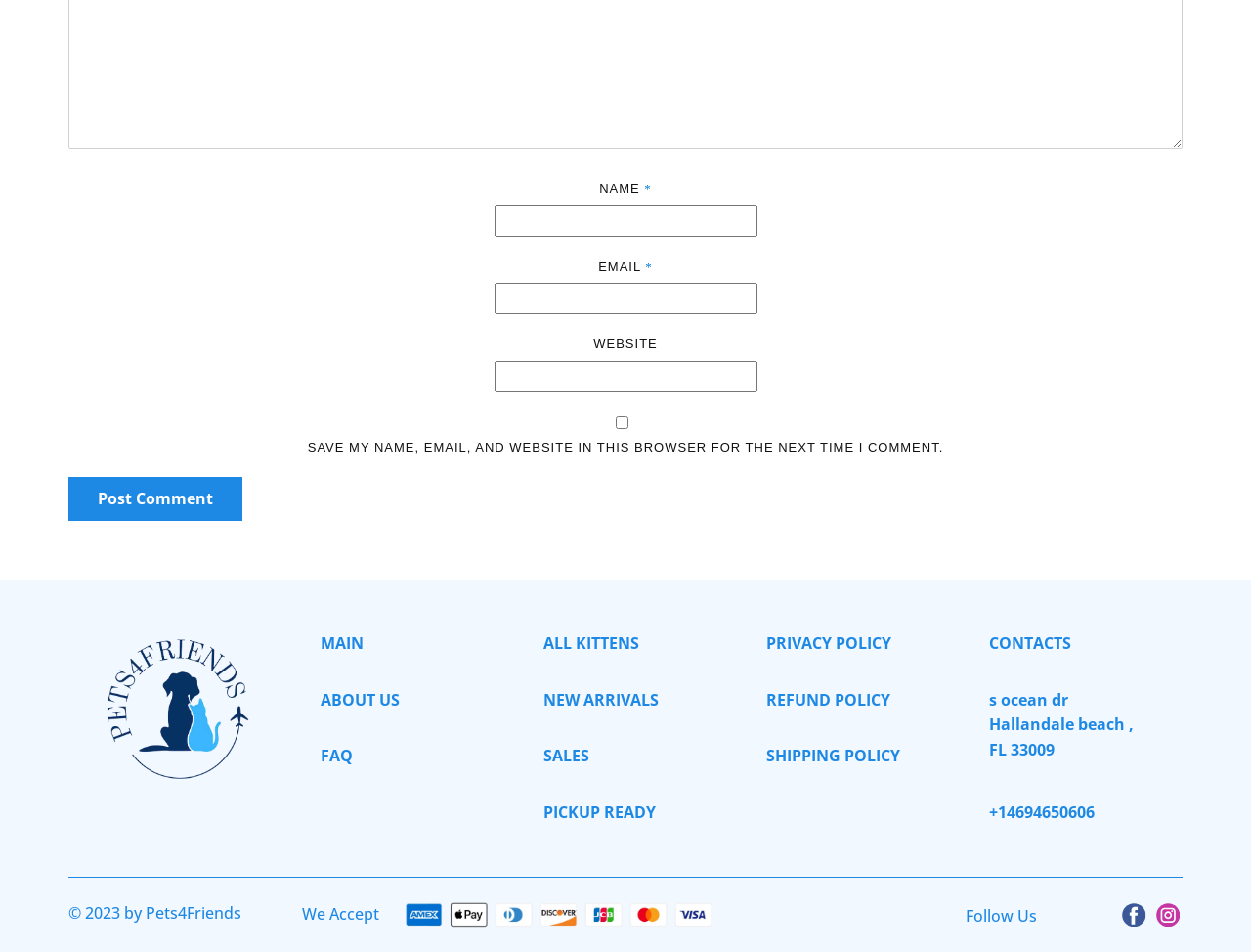Identify the bounding box coordinates of the clickable region necessary to fulfill the following instruction: "Enter your name". The bounding box coordinates should be four float numbers between 0 and 1, i.e., [left, top, right, bottom].

[0.395, 0.216, 0.605, 0.248]